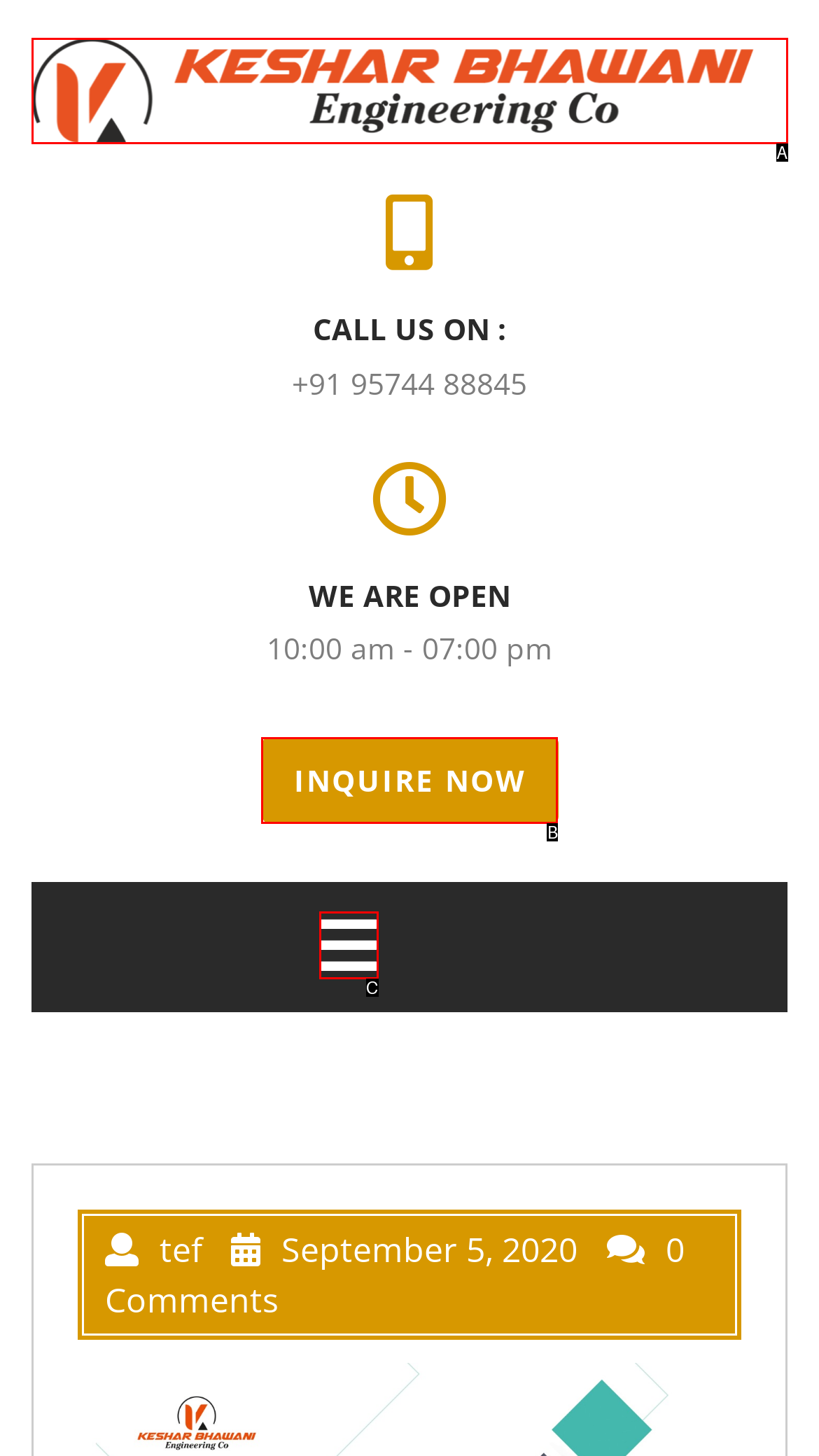Using the description: Main Category
Identify the letter of the corresponding UI element from the choices available.

None